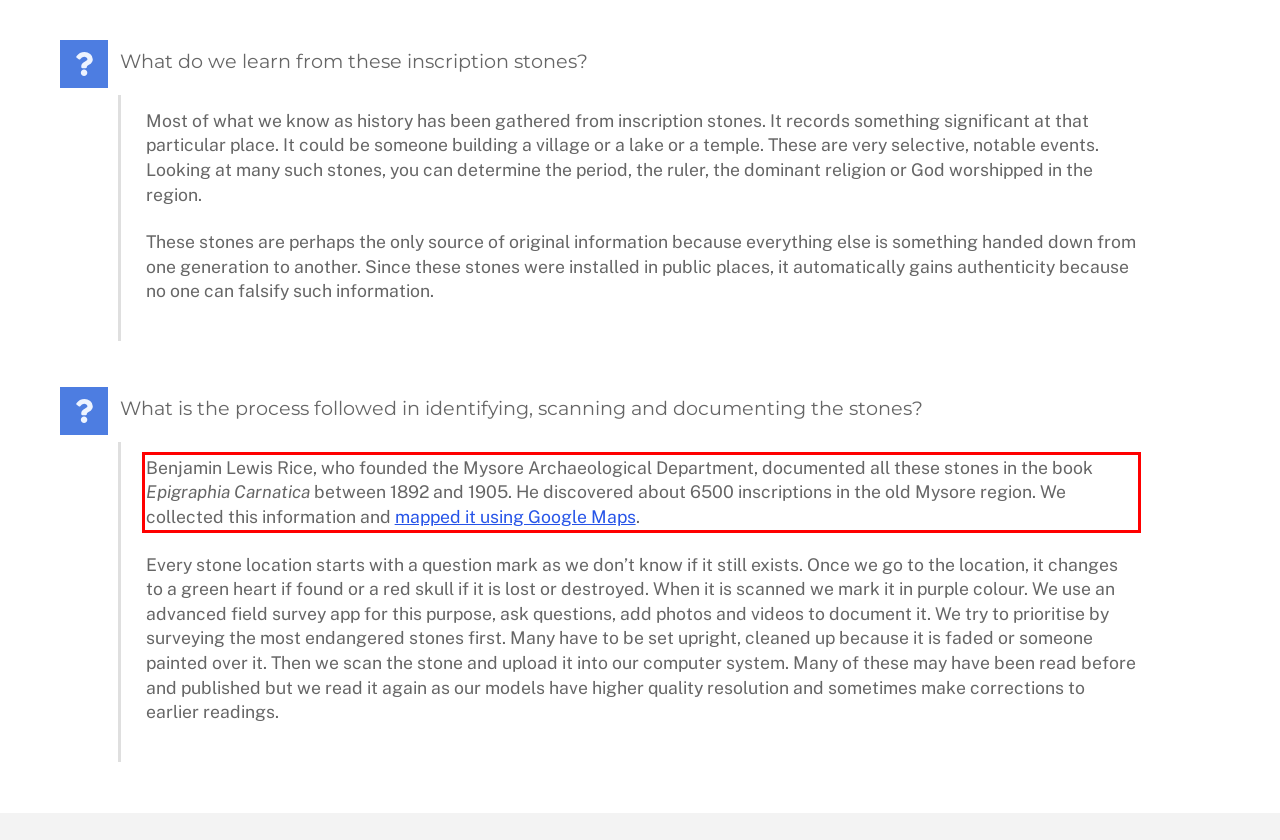Please take the screenshot of the webpage, find the red bounding box, and generate the text content that is within this red bounding box.

Benjamin Lewis Rice, who founded the Mysore Archaeological Department, documented all these stones in the book Epigraphia Carnatica between 1892 and 1905. He discovered about 6500 inscriptions in the old Mysore region. We collected this information and mapped it using Google Maps.